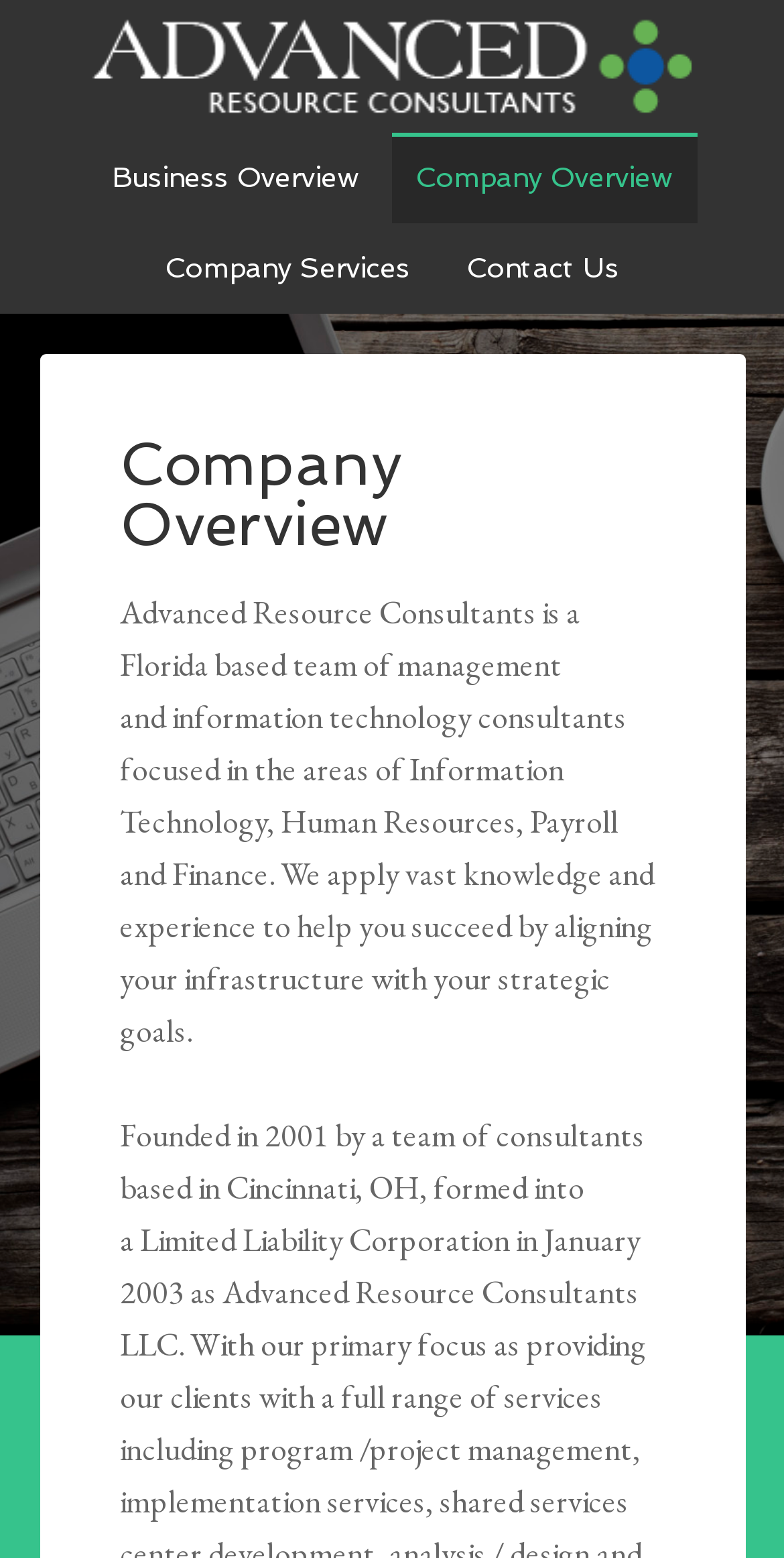What areas do the consultants focus on?
Provide a detailed and well-explained answer to the question.

The StaticText element describes the company as 'a Florida based team of management and information technology consultants focused in the areas of Information Technology, Human Resources, Payroll and Finance', which indicates that the consultants focus on these four areas.